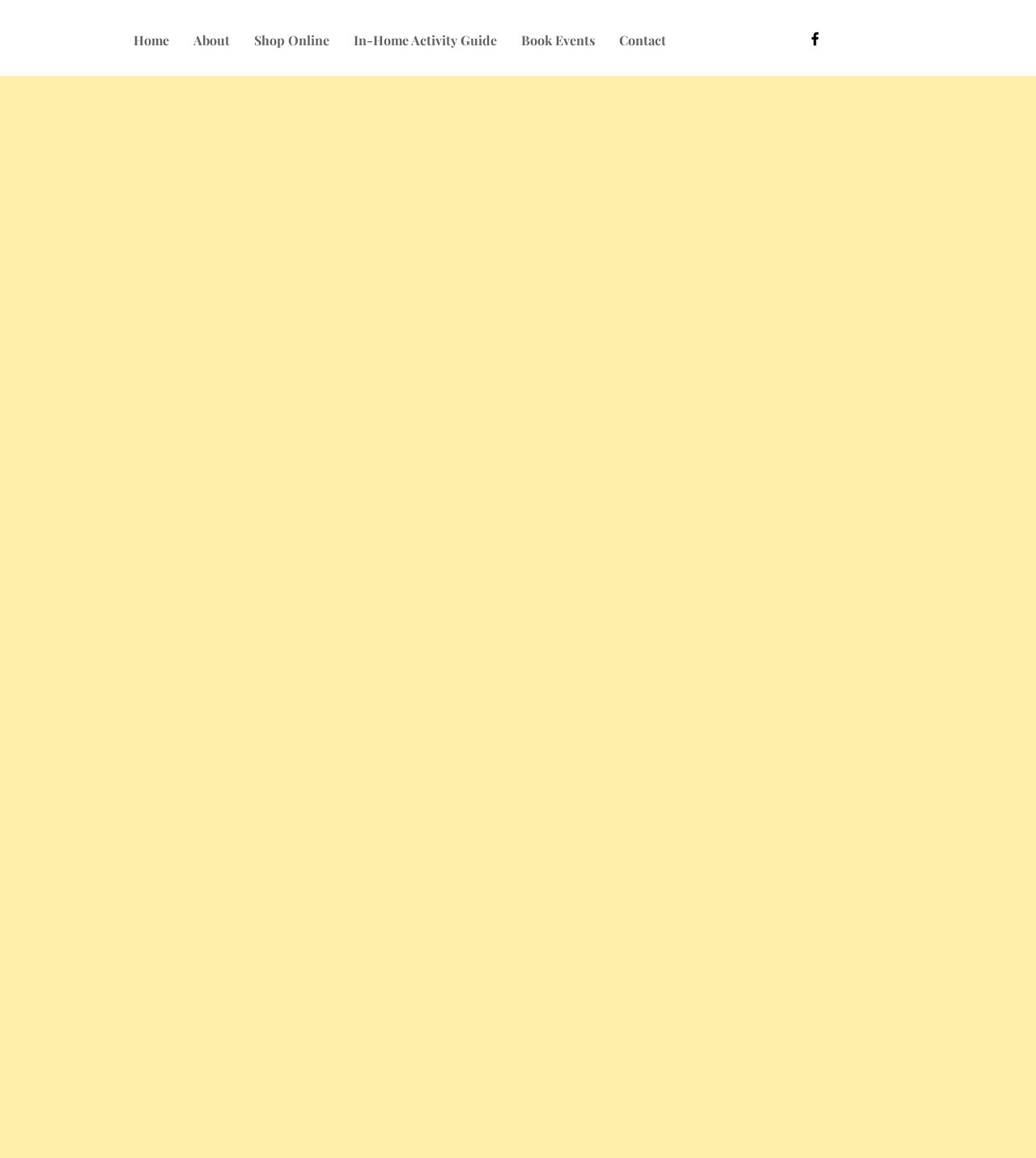How many links are in the navigation?
Based on the screenshot, provide your answer in one word or phrase.

6